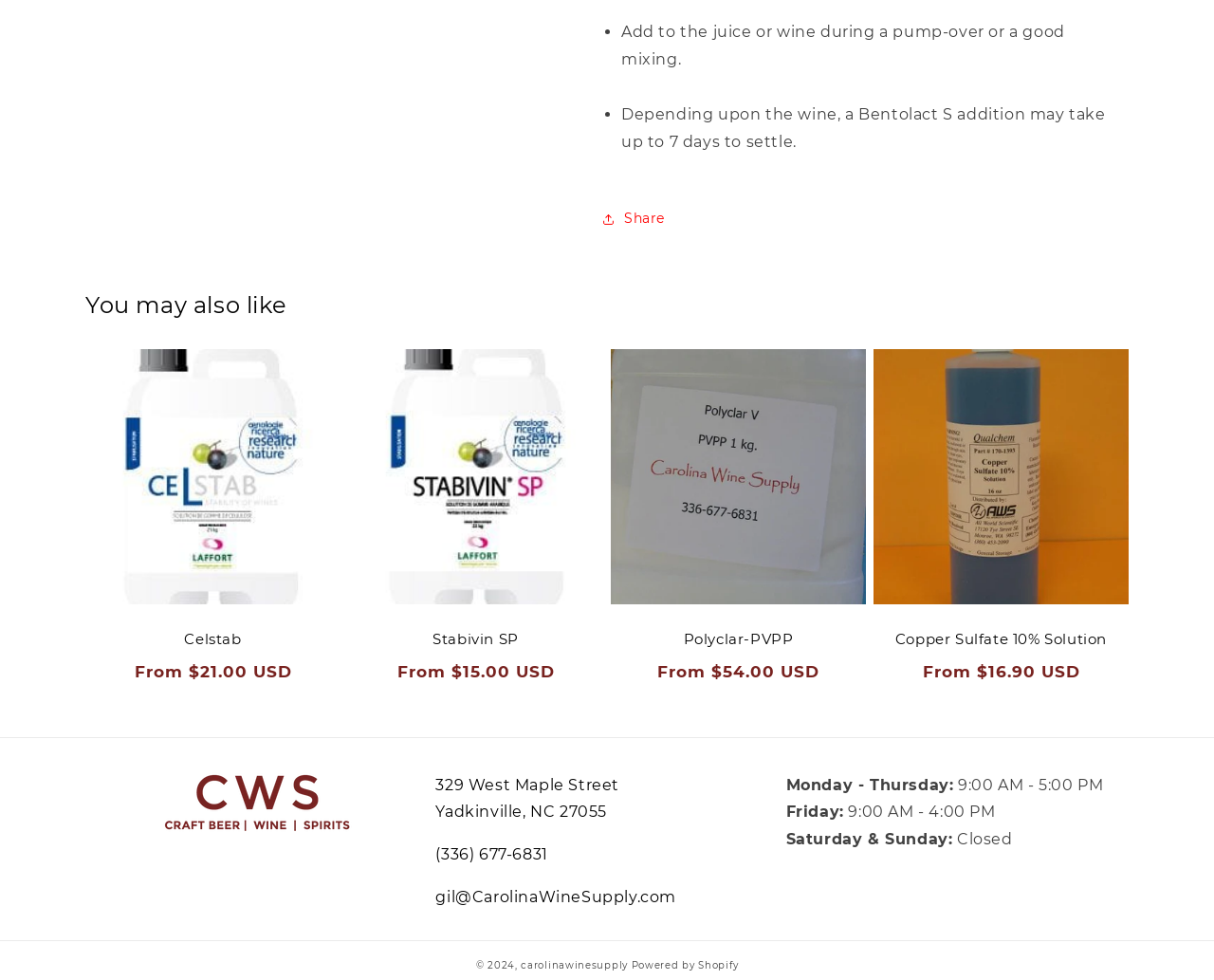Specify the bounding box coordinates of the area that needs to be clicked to achieve the following instruction: "Visit Carolina Wine Supply website".

[0.429, 0.979, 0.517, 0.991]